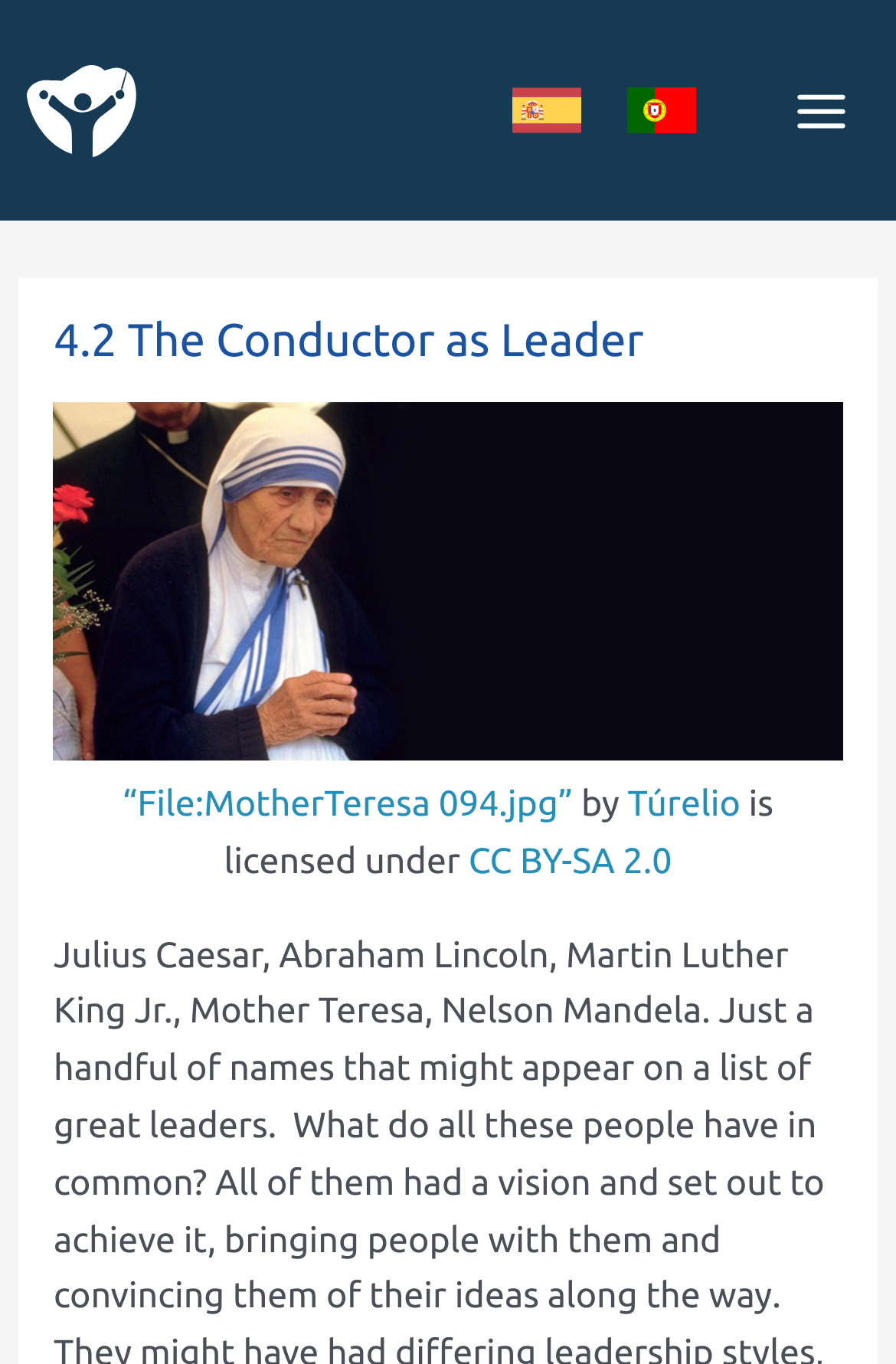Please identify the primary heading of the webpage and give its text content.

4.2 The Conductor as Leader